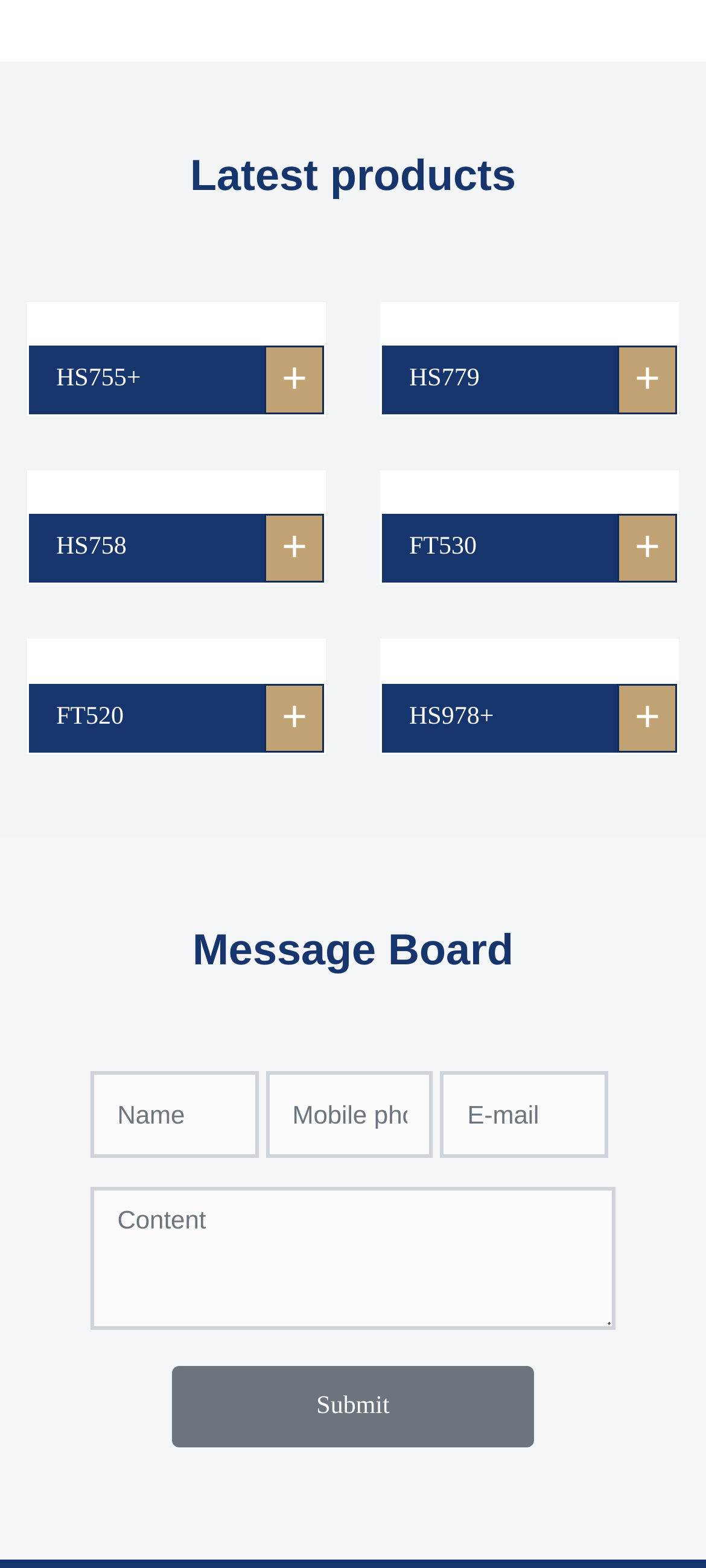Determine the bounding box coordinates (top-left x, top-left y, bottom-right x, bottom-right y) of the UI element described in the following text: +

[0.875, 0.221, 0.959, 0.264]